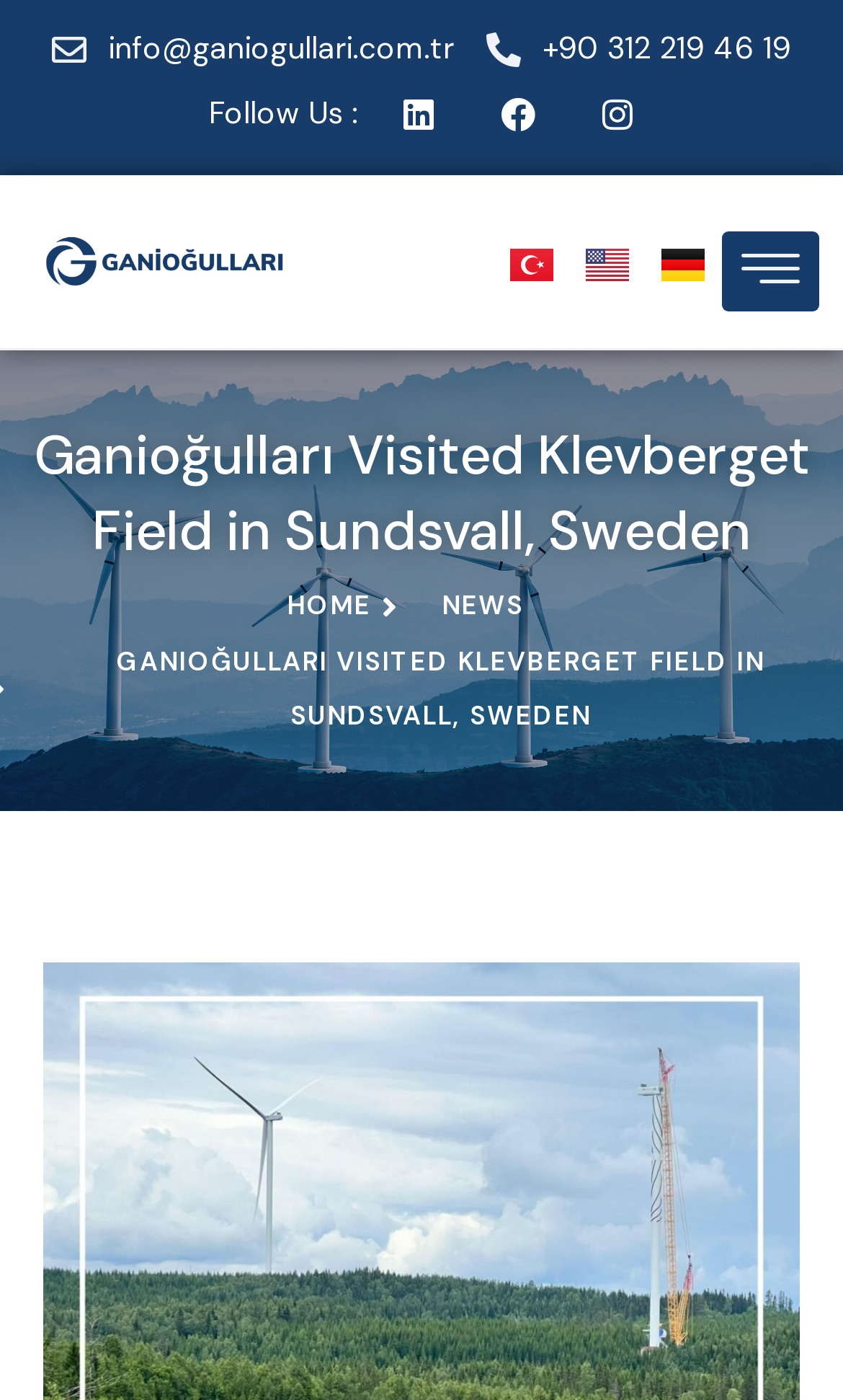Respond to the question with just a single word or phrase: 
How many language options are there?

3